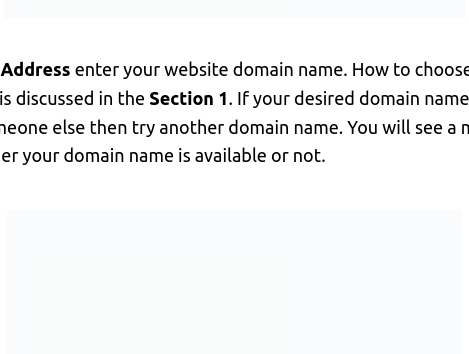Give an elaborate caption for the image.

The image depicts a prompt titled "Choose your Gmail account," guiding users on selecting their desired Gmail account when creating a Blogger blog. This step is emphasized within a user-friendly interface designed to streamline the blogging setup process. As the image illustrates the account selection option, it serves as a crucial step in the Blogger setup, ensuring users can easily link their preferred email accounts for blog management and notifications. The accompanying text suggests that user interaction with this feature is vital for an efficient blogging experience.